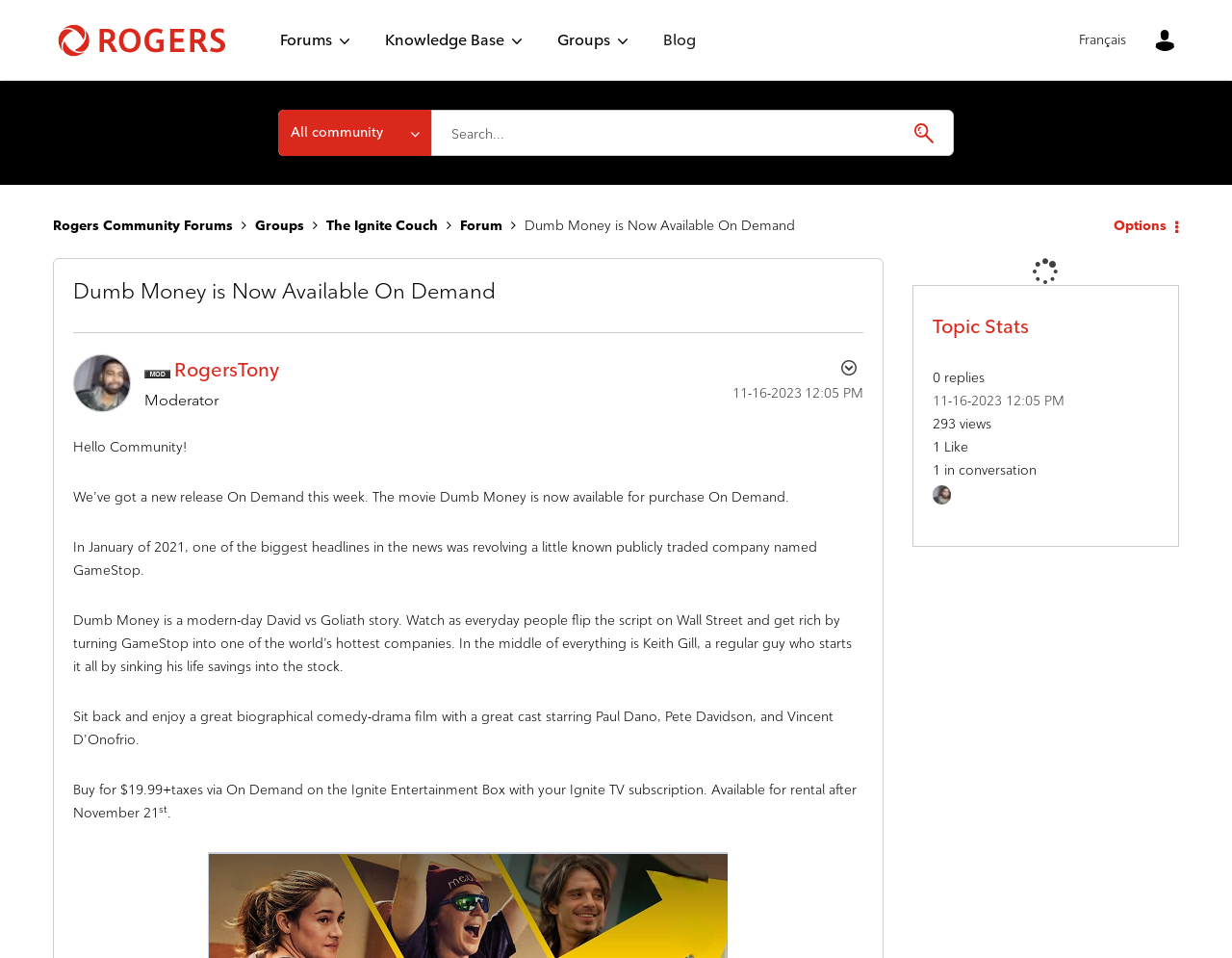Provide the bounding box coordinates for the area that should be clicked to complete the instruction: "Show post options".

[0.674, 0.369, 0.7, 0.399]